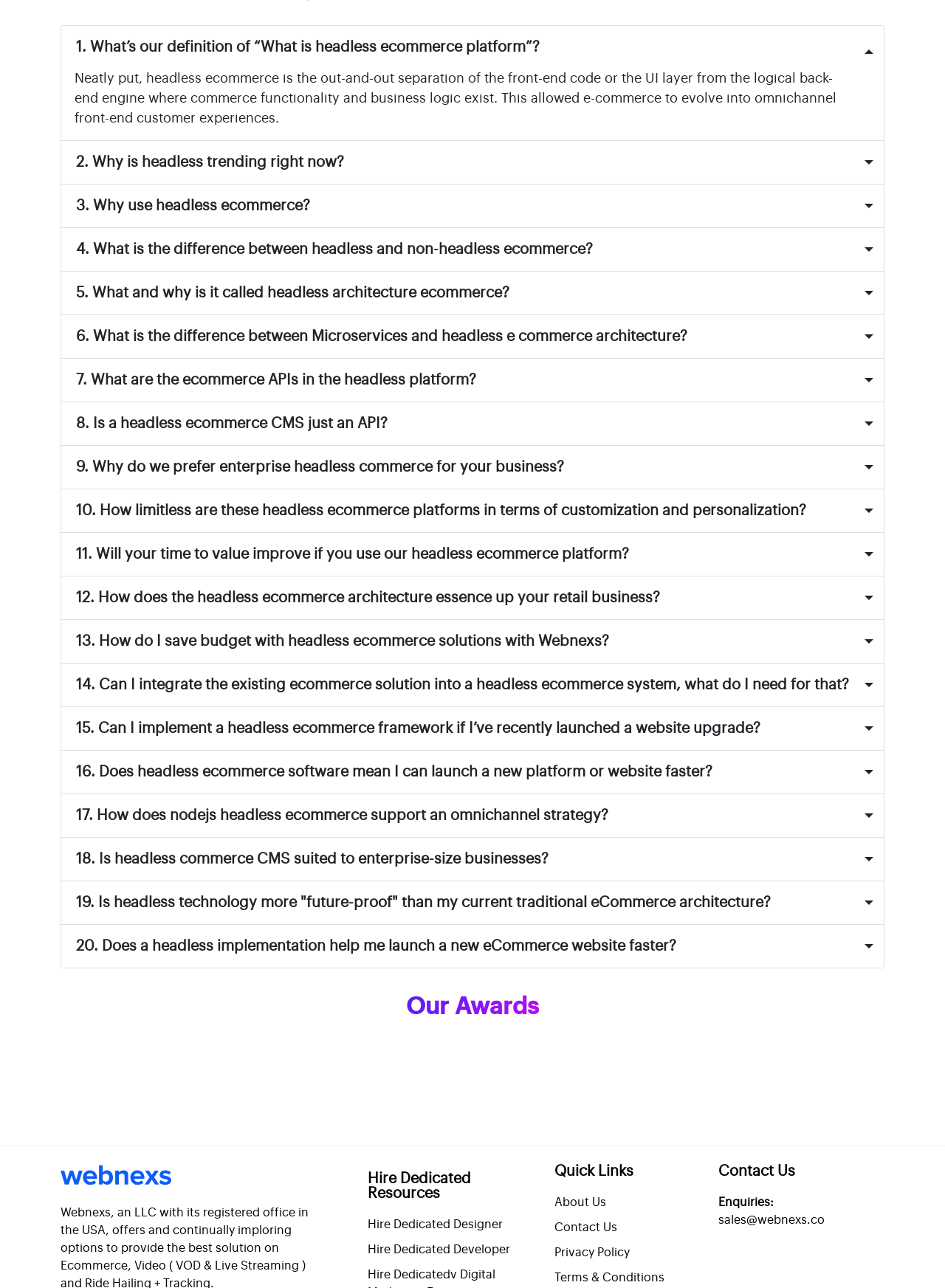Please identify the bounding box coordinates of the element that needs to be clicked to execute the following command: "Click on 'Request Demo!'". Provide the bounding box using four float numbers between 0 and 1, formatted as [left, top, right, bottom].

[0.404, 0.035, 0.596, 0.071]